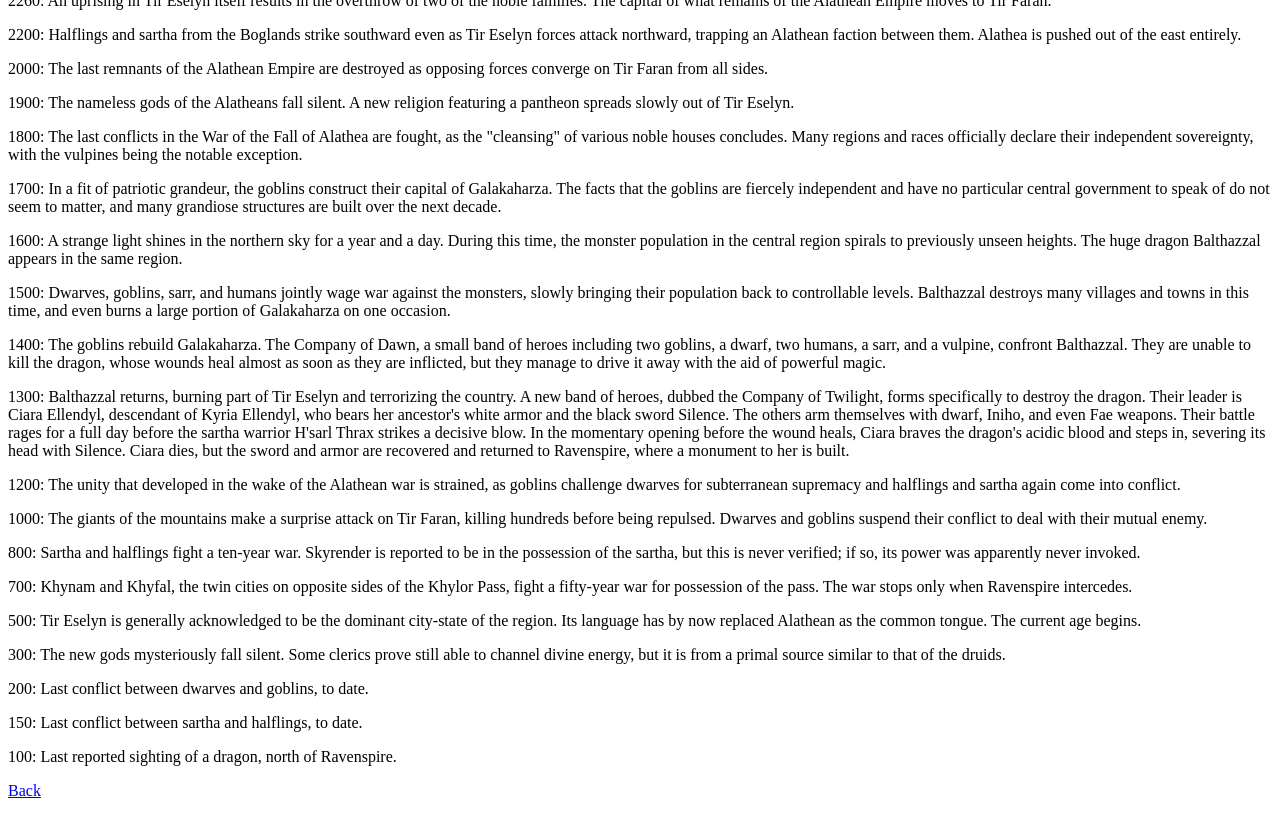What is the name of the dragon that appeared in 1600?
Provide an in-depth and detailed explanation in response to the question.

According to the webpage, in 1600, a strange light shines in the northern sky for a year and a day, and during this time, the monster population in the central region spirals to previously unseen heights, and the huge dragon Balthazzal appears in the same region.